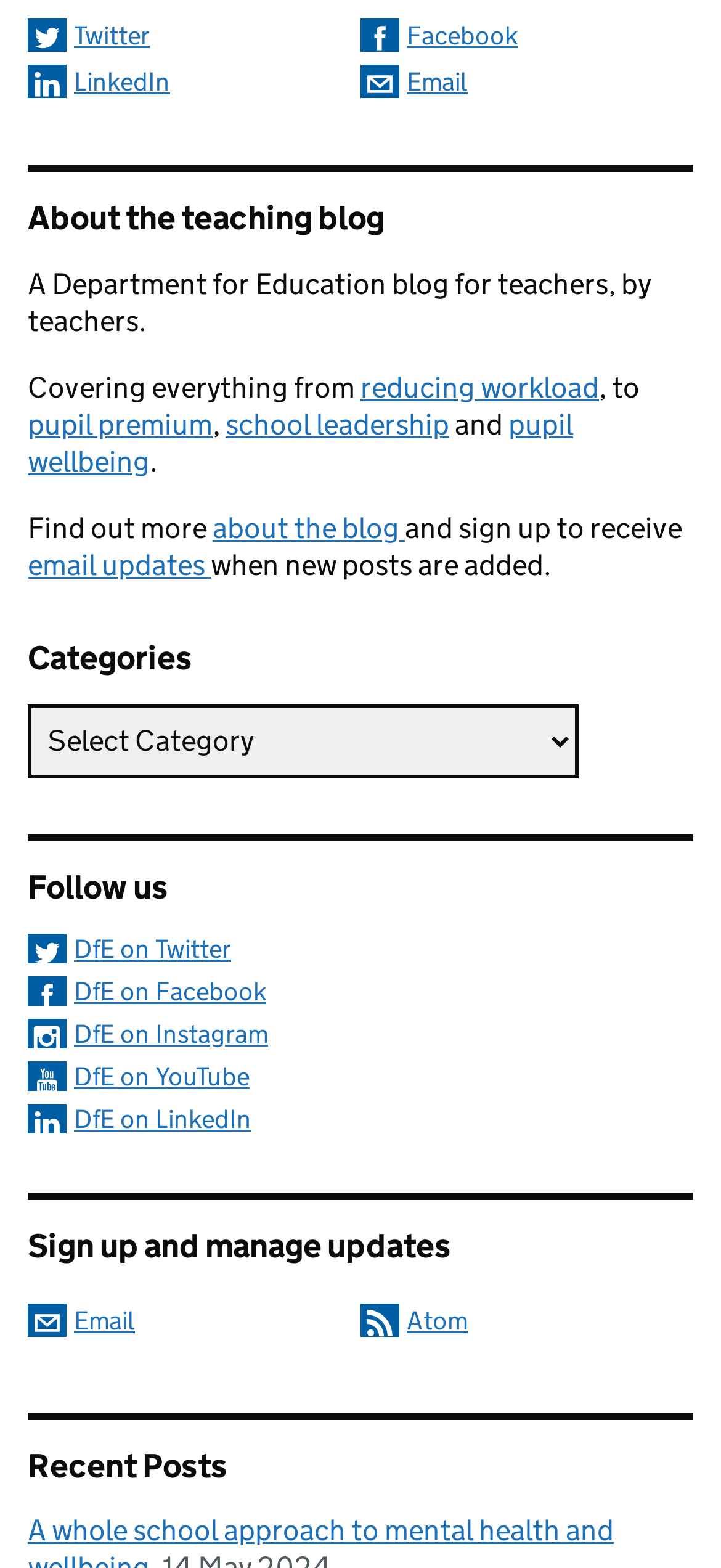Please locate the bounding box coordinates of the region I need to click to follow this instruction: "Sign up to receive email updates".

[0.038, 0.349, 0.292, 0.371]